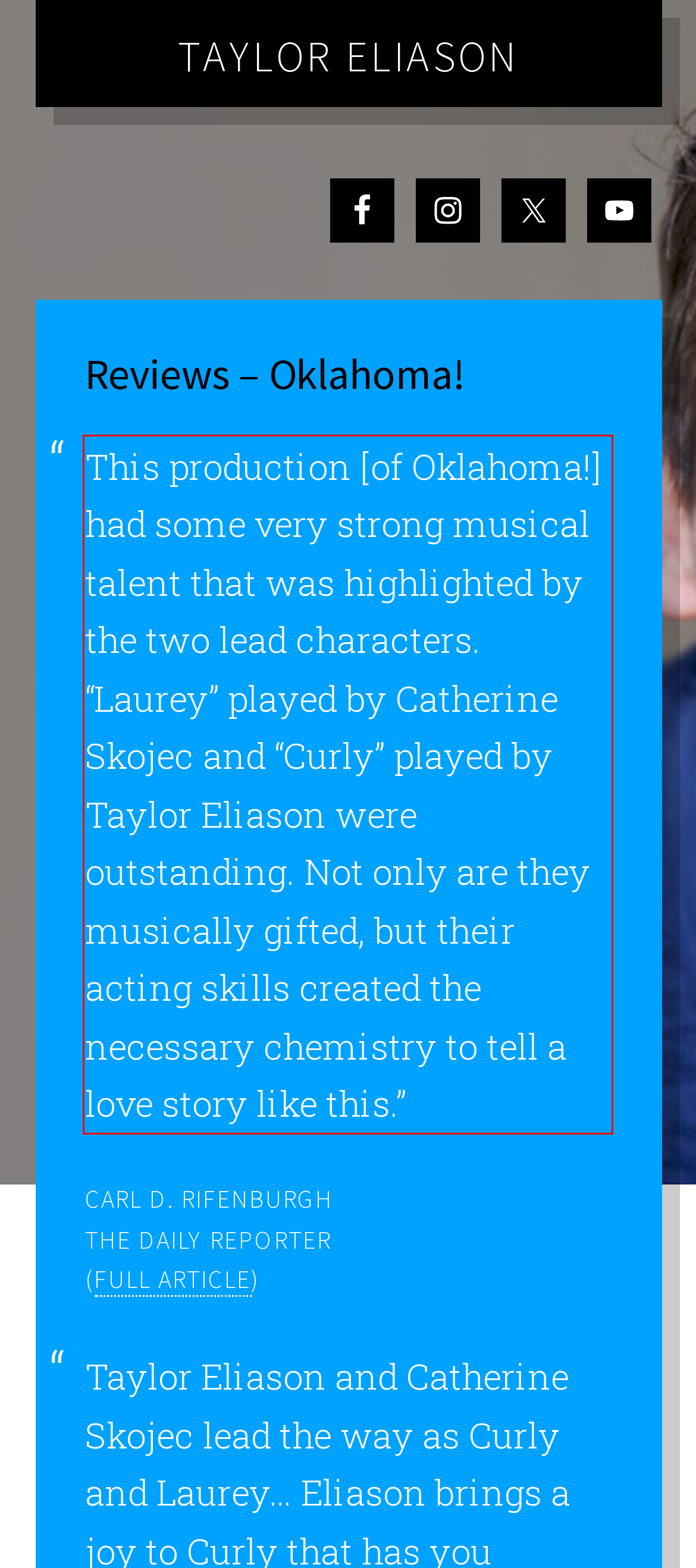You are given a screenshot with a red rectangle. Identify and extract the text within this red bounding box using OCR.

This production [of Oklahoma!] had some very strong musical talent that was highlighted by the two lead characters. “Laurey” played by Catherine Skojec and “Curly” played by Taylor Eliason were outstanding. Not only are they musically gifted, but their acting skills created the necessary chemistry to tell a love story like this.”